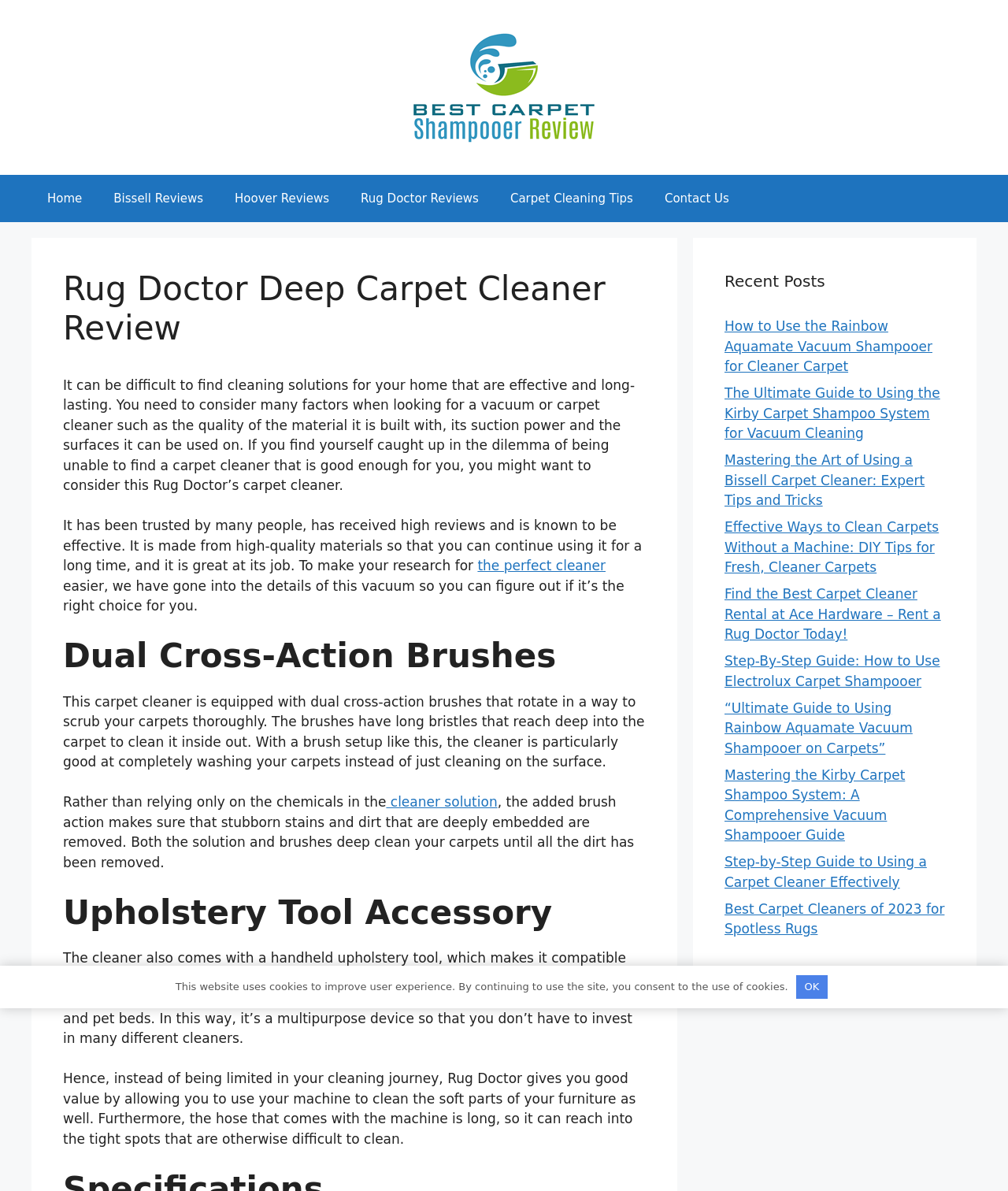Locate the bounding box coordinates of the element's region that should be clicked to carry out the following instruction: "Read the 'Rug Doctor Deep Carpet Cleaner Review'". The coordinates need to be four float numbers between 0 and 1, i.e., [left, top, right, bottom].

[0.062, 0.226, 0.641, 0.293]